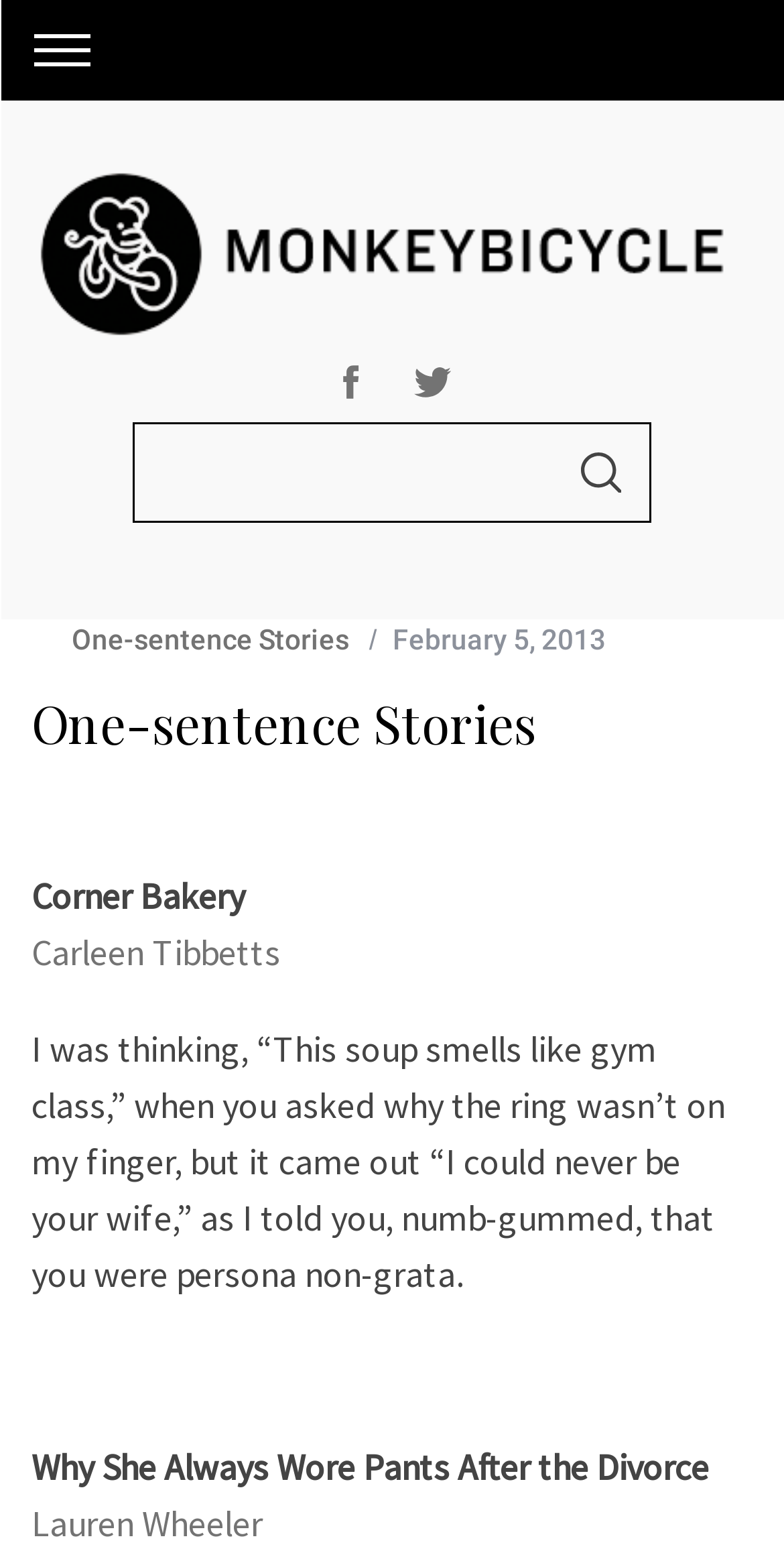For the given element description Lauren Wheeler, determine the bounding box coordinates of the UI element. The coordinates should follow the format (top-left x, top-left y, bottom-right x, bottom-right y) and be within the range of 0 to 1.

[0.04, 0.962, 0.335, 0.992]